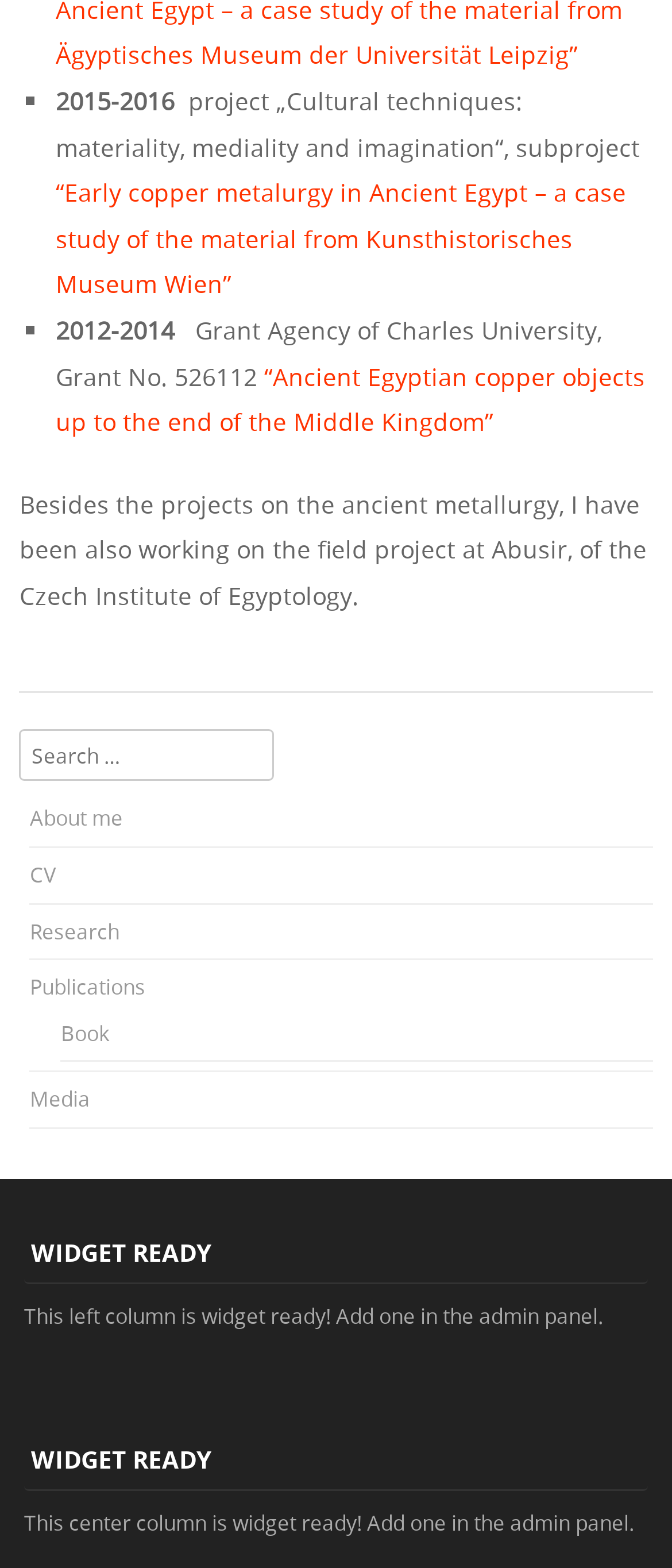Using the information from the screenshot, answer the following question thoroughly:
How many links are there in the left column?

The left column contains links to 'About me', 'CV', 'Research', 'Publications', and 'Media'. Therefore, there are 5 links in the left column.